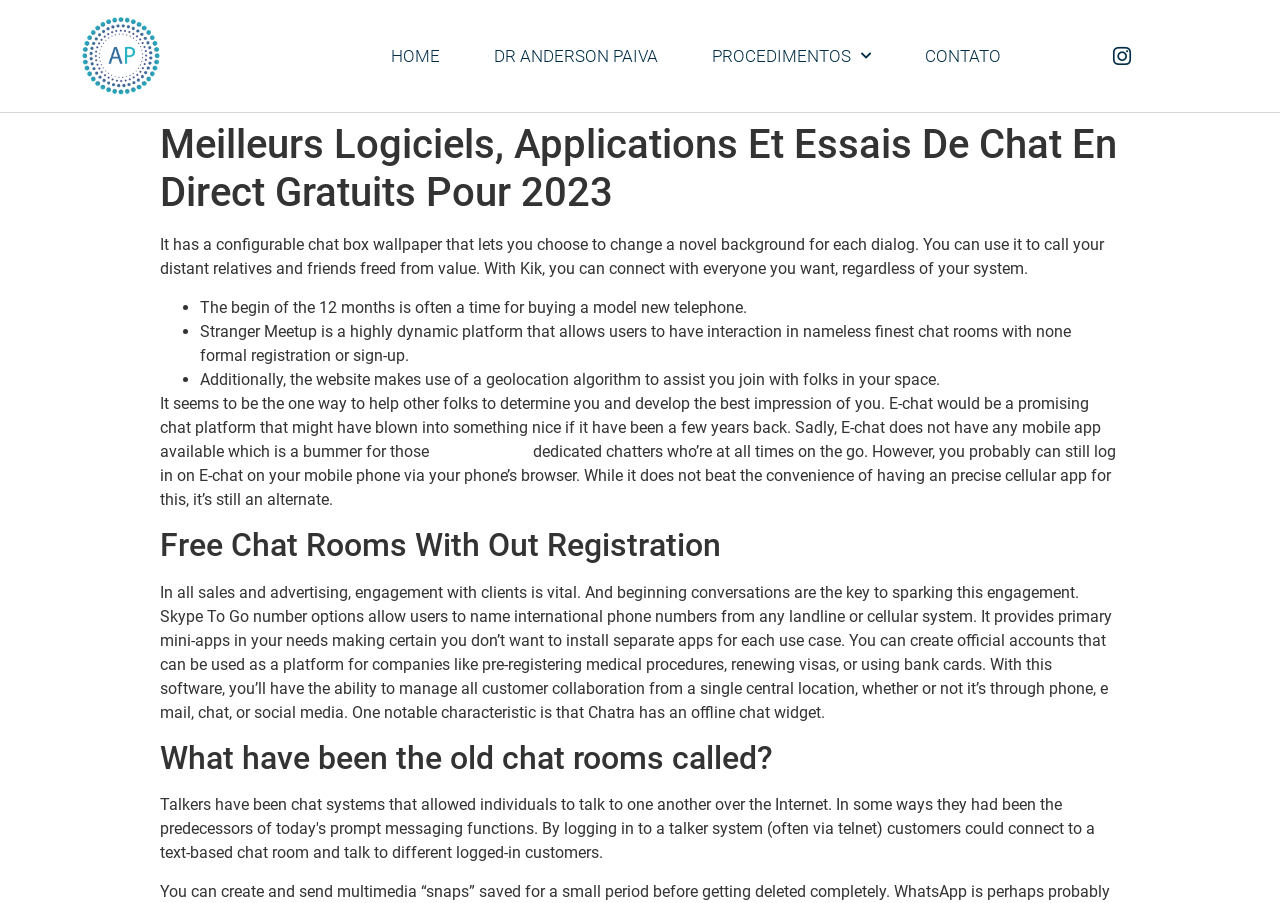Give a short answer to this question using one word or a phrase:
What is the purpose of Skype To Go number options?

to call international phone numbers